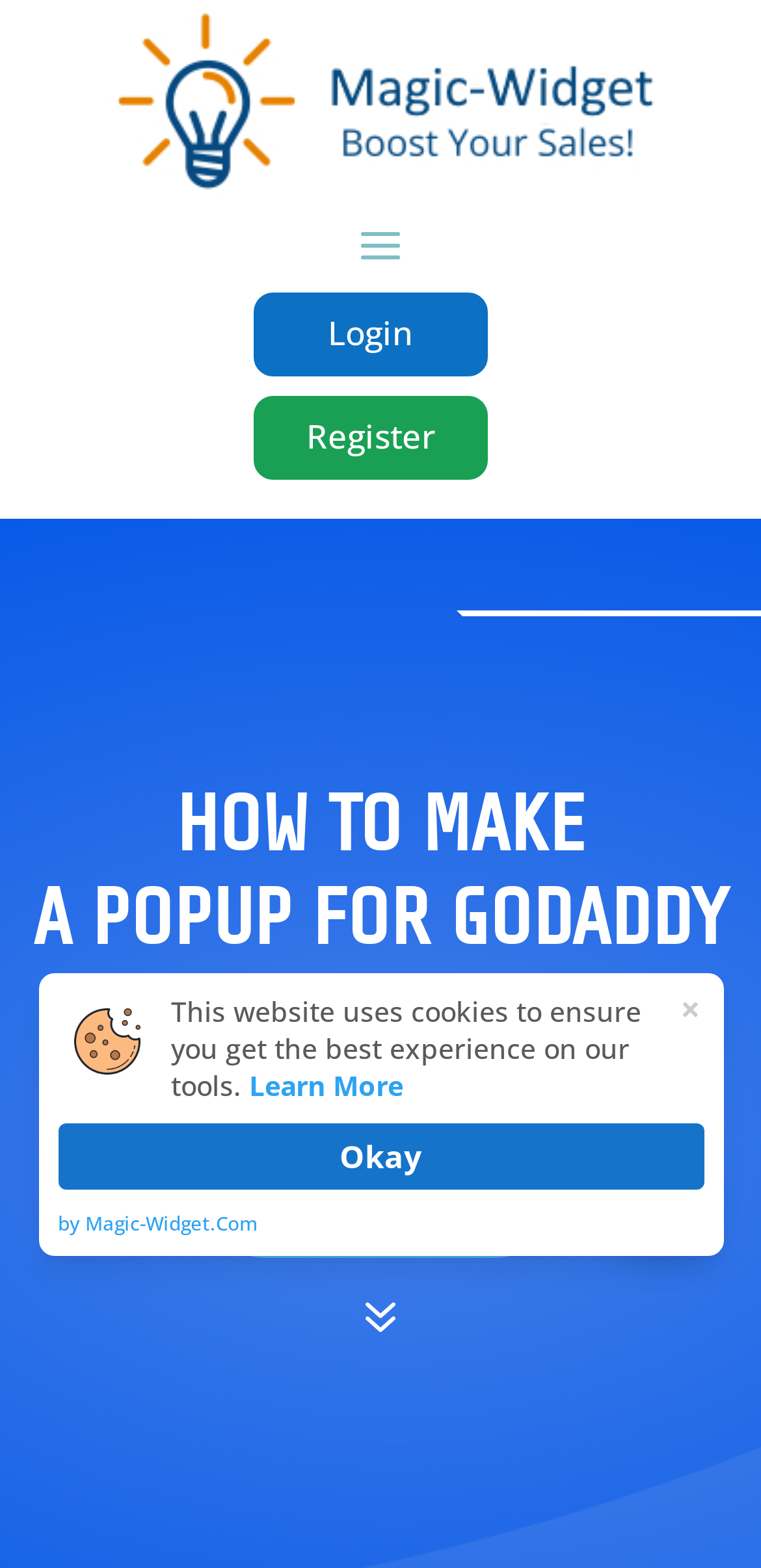What is the content of the dialog box on the right side of the webpage?
Using the visual information from the image, give a one-word or short-phrase answer.

None